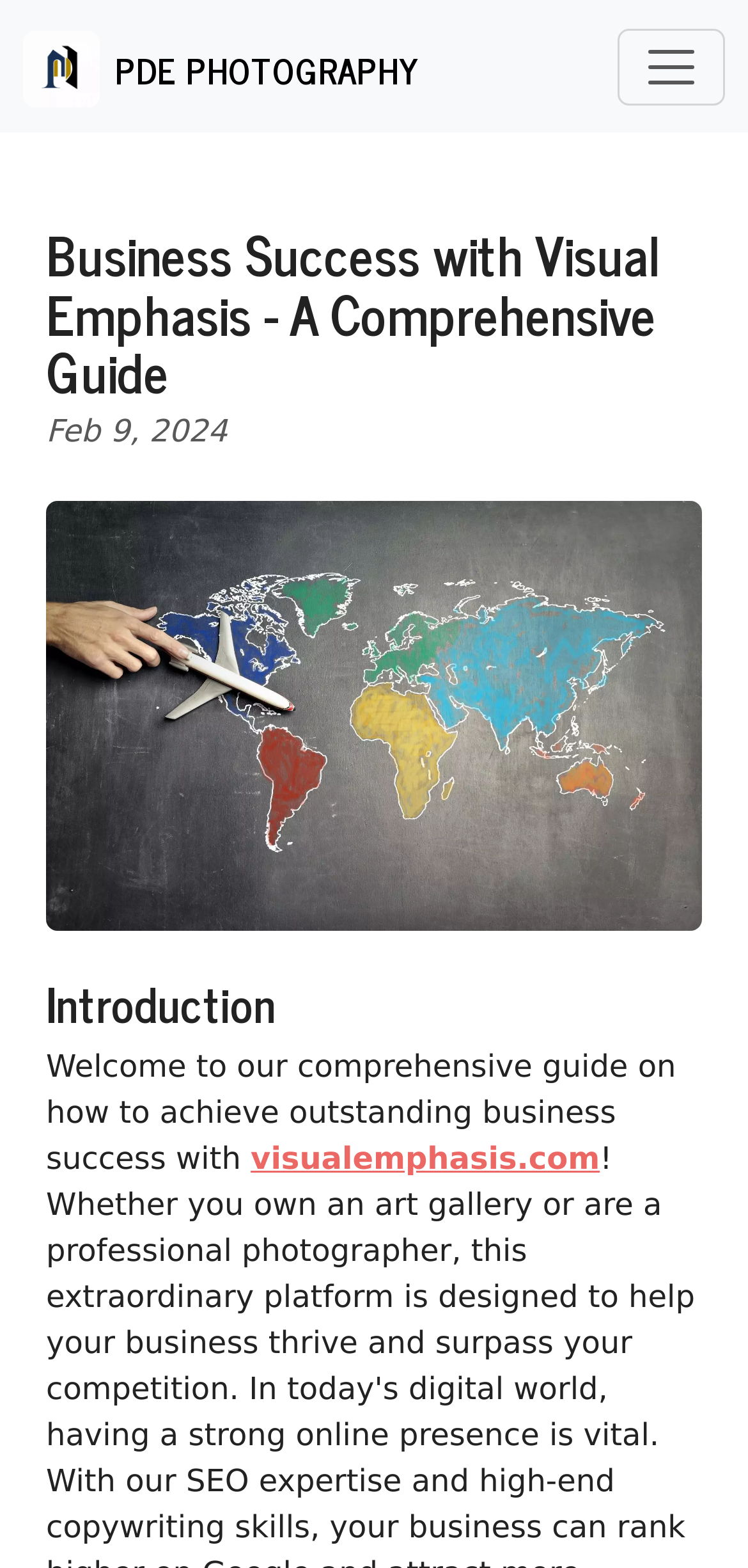Create a detailed narrative of the webpage’s visual and textual elements.

The webpage is a comprehensive guide for art galleries and photographers to achieve business success with Visual Emphasis. At the top left corner, there is a logo of "PDE PHOTOGRAPHY" with an image of the logo. Next to it, on the top right corner, there is a toggle navigation button.

Below the logo, there is a header section that spans across the page. It contains a heading that matches the title of the webpage, "Business Success with Visual Emphasis - A Comprehensive Guide". The date "Feb 9, 2024" is displayed below the heading.

Below the header section, there is a large figure that takes up most of the page width. It contains an image, but its content is not specified.

Following the figure, there is a heading that reads "Introduction". Below the introduction heading, there is a block of text that welcomes readers to the comprehensive guide on achieving outstanding business success with Visual Emphasis. The text also contains a link to "visualemphasis.com", which is positioned at the bottom right of the text block.